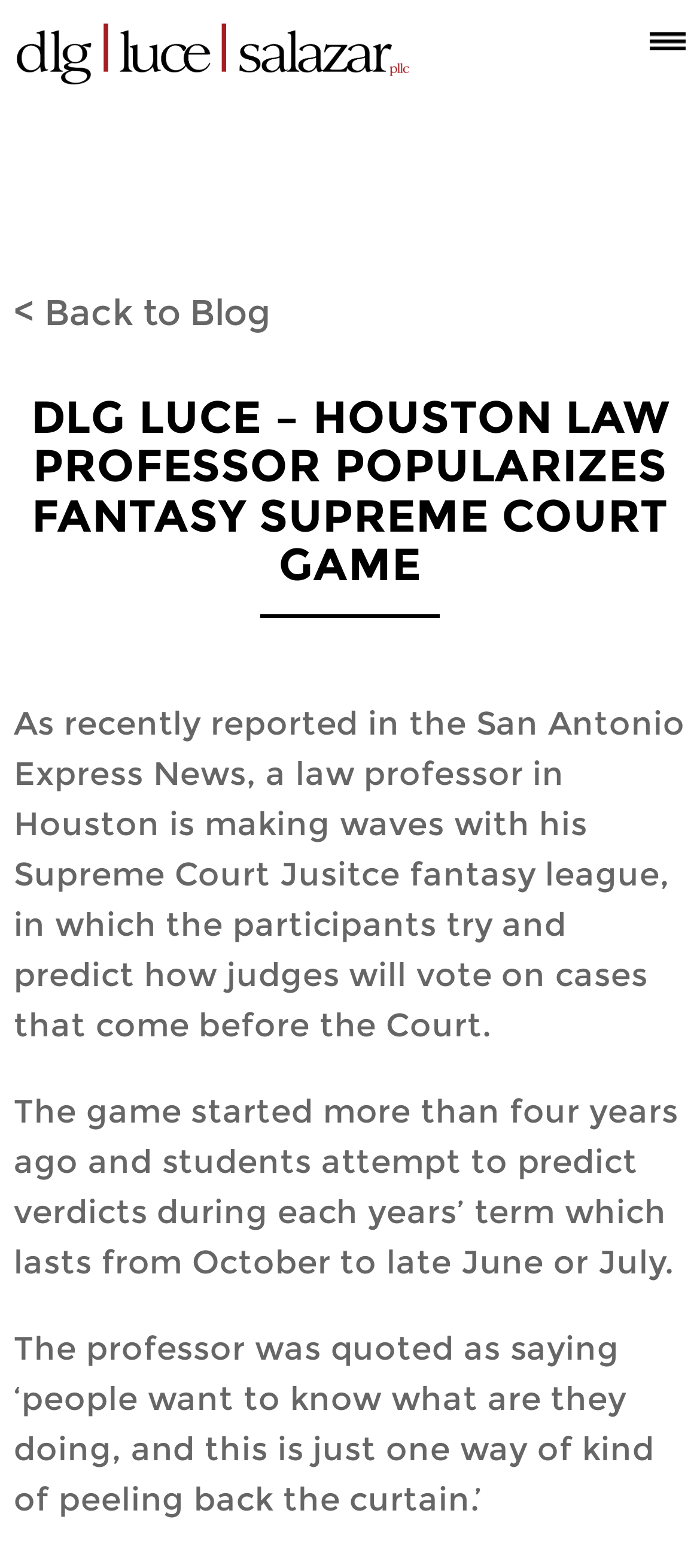Given the element description: "Attorneys", predict the bounding box coordinates of this UI element. The coordinates must be four float numbers between 0 and 1, given as [left, top, right, bottom].

[0.0, 0.137, 0.041, 0.185]